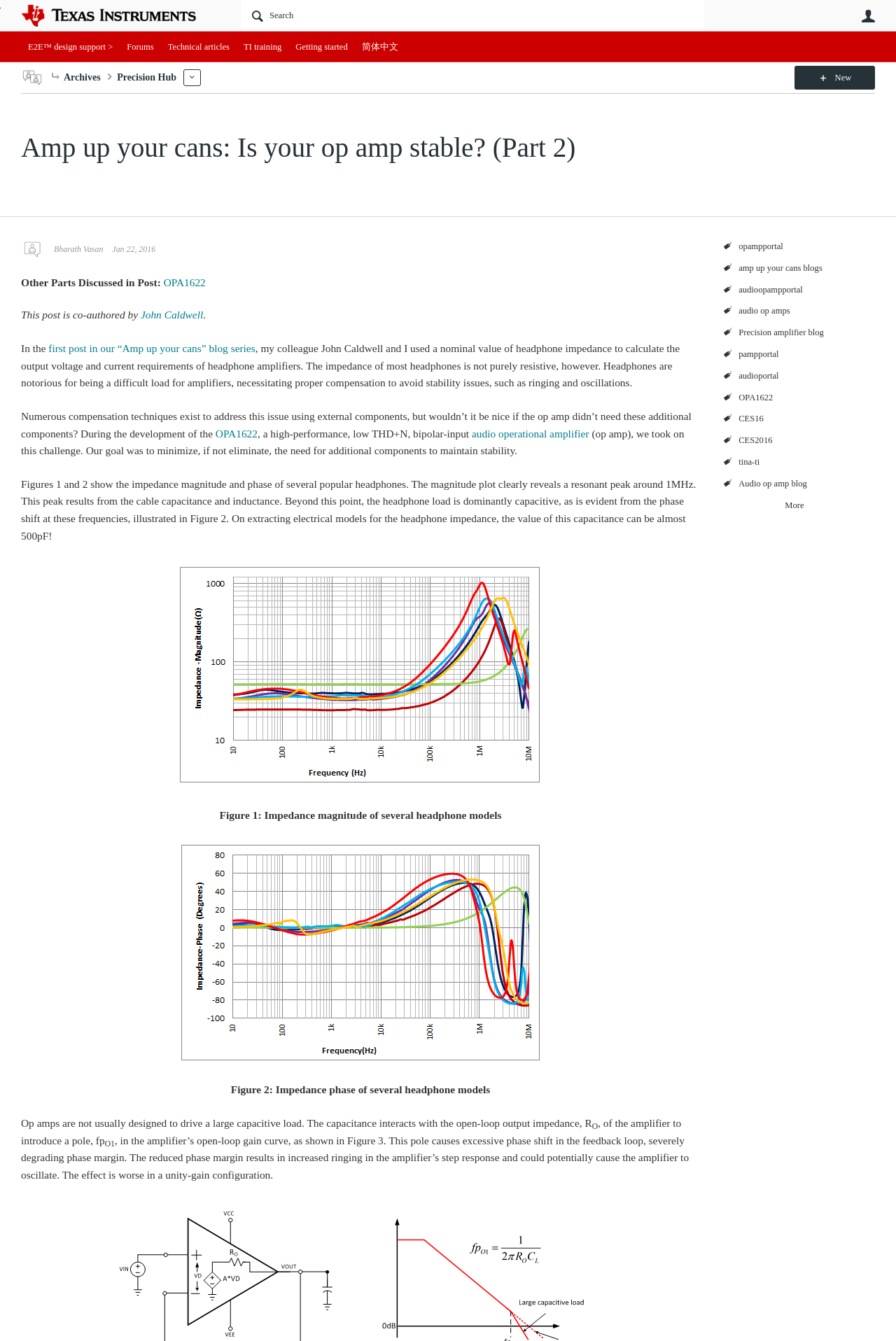Please specify the bounding box coordinates of the clickable region necessary for completing the following instruction: "Read the blog post 'Amp up your cans: Is your op amp stable? (Part 2)'". The coordinates must consist of four float numbers between 0 and 1, i.e., [left, top, right, bottom].

[0.023, 0.098, 0.699, 0.122]